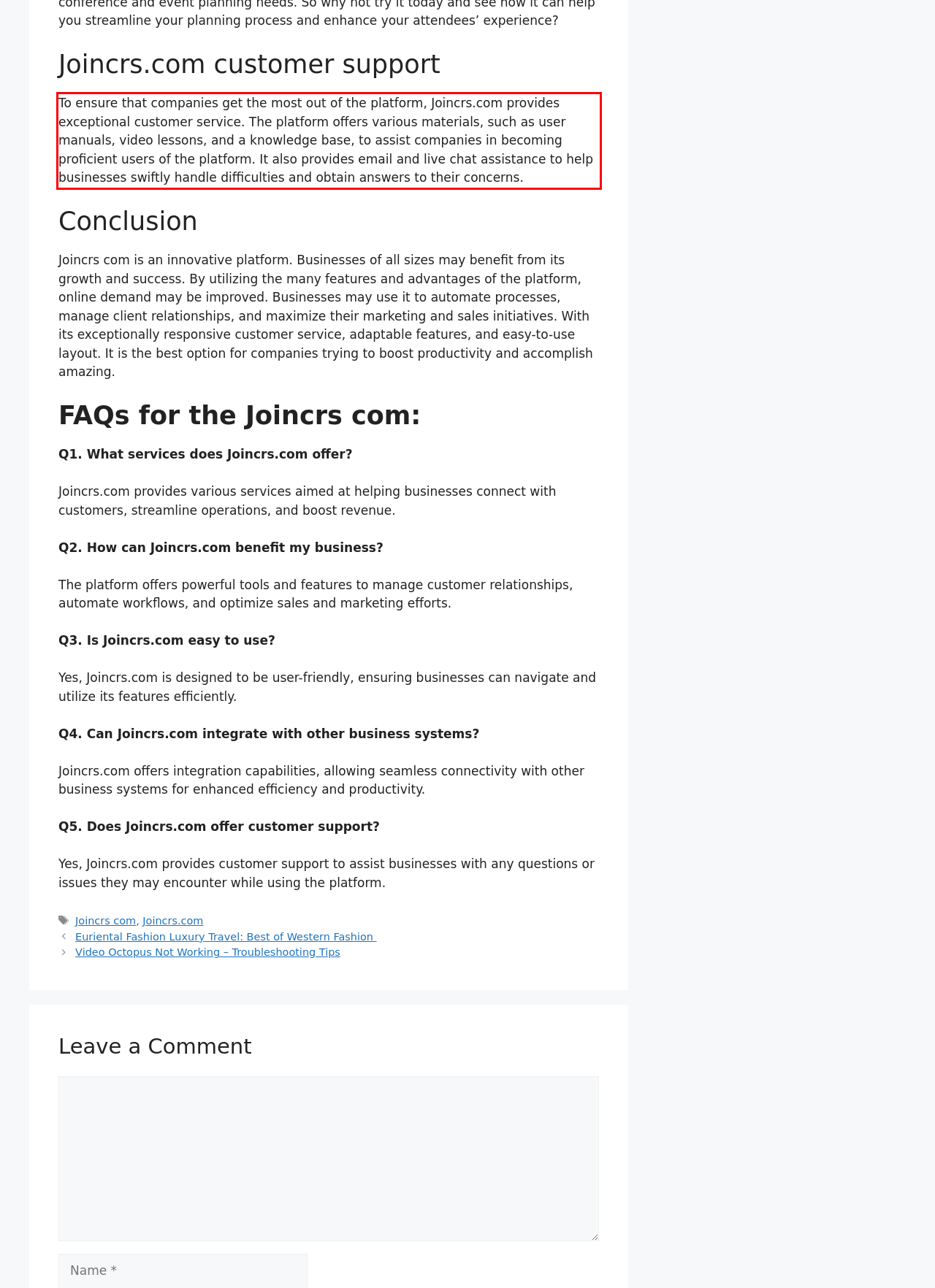Please examine the webpage screenshot containing a red bounding box and use OCR to recognize and output the text inside the red bounding box.

To ensure that companies get the most out of the platform, Joincrs.com provides exceptional customer service. The platform offers various materials, such as user manuals, video lessons, and a knowledge base, to assist companies in becoming proficient users of the platform. It also provides email and live chat assistance to help businesses swiftly handle difficulties and obtain answers to their concerns.